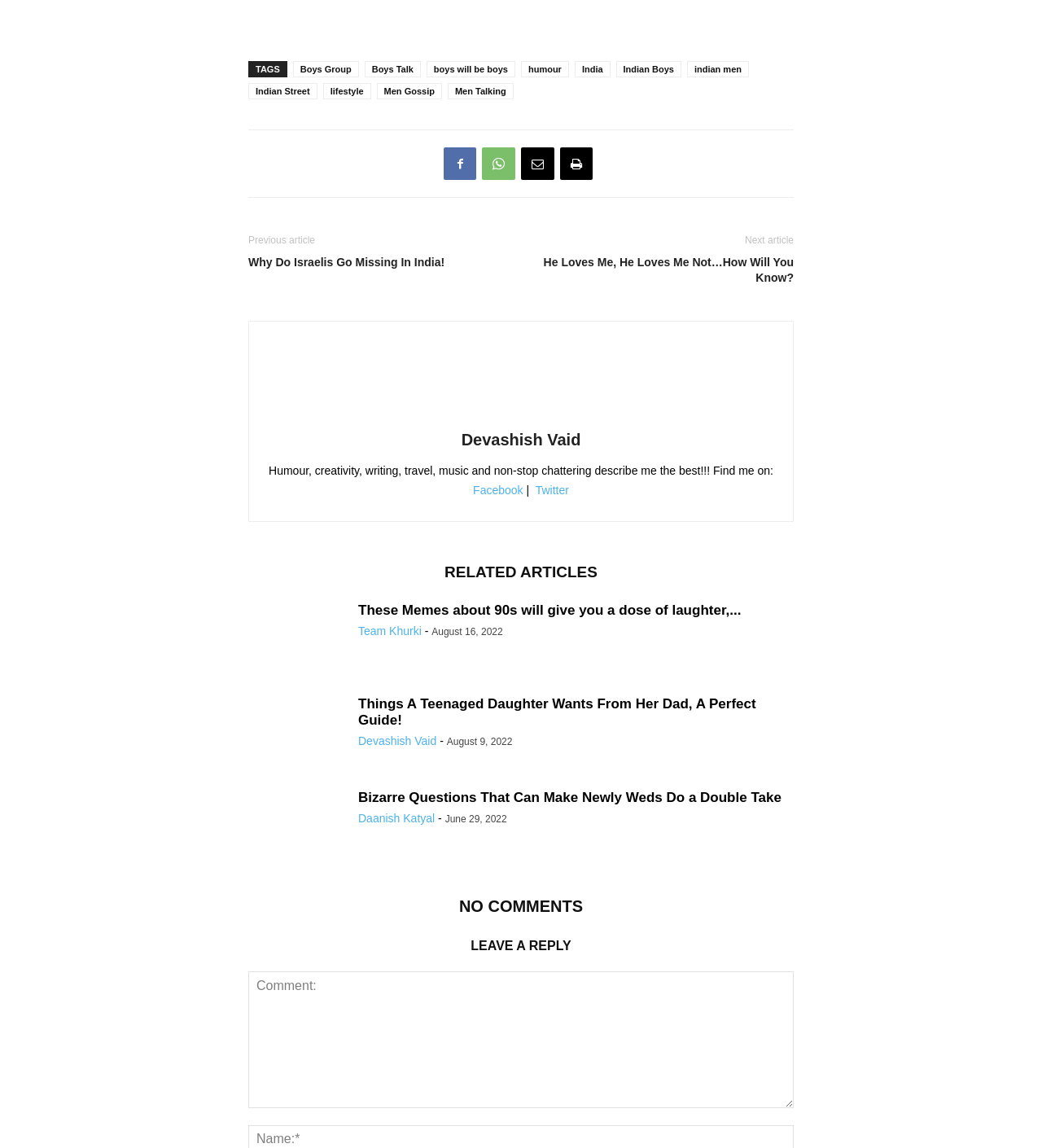Who is the author of the article 'He Loves Me, He Loves Me Not…How Will You Know?'
Based on the image, provide a one-word or brief-phrase response.

Devashish Vaid